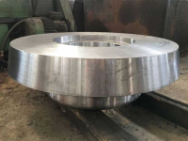What feature helps counterbalance the kiln's weight?
Answer the question with detailed information derived from the image.

The thrust roller features a broad, smooth surface that helps to counterbalance the heavy weight of the kiln and its contents, preventing any unwanted shifting or misalignment.